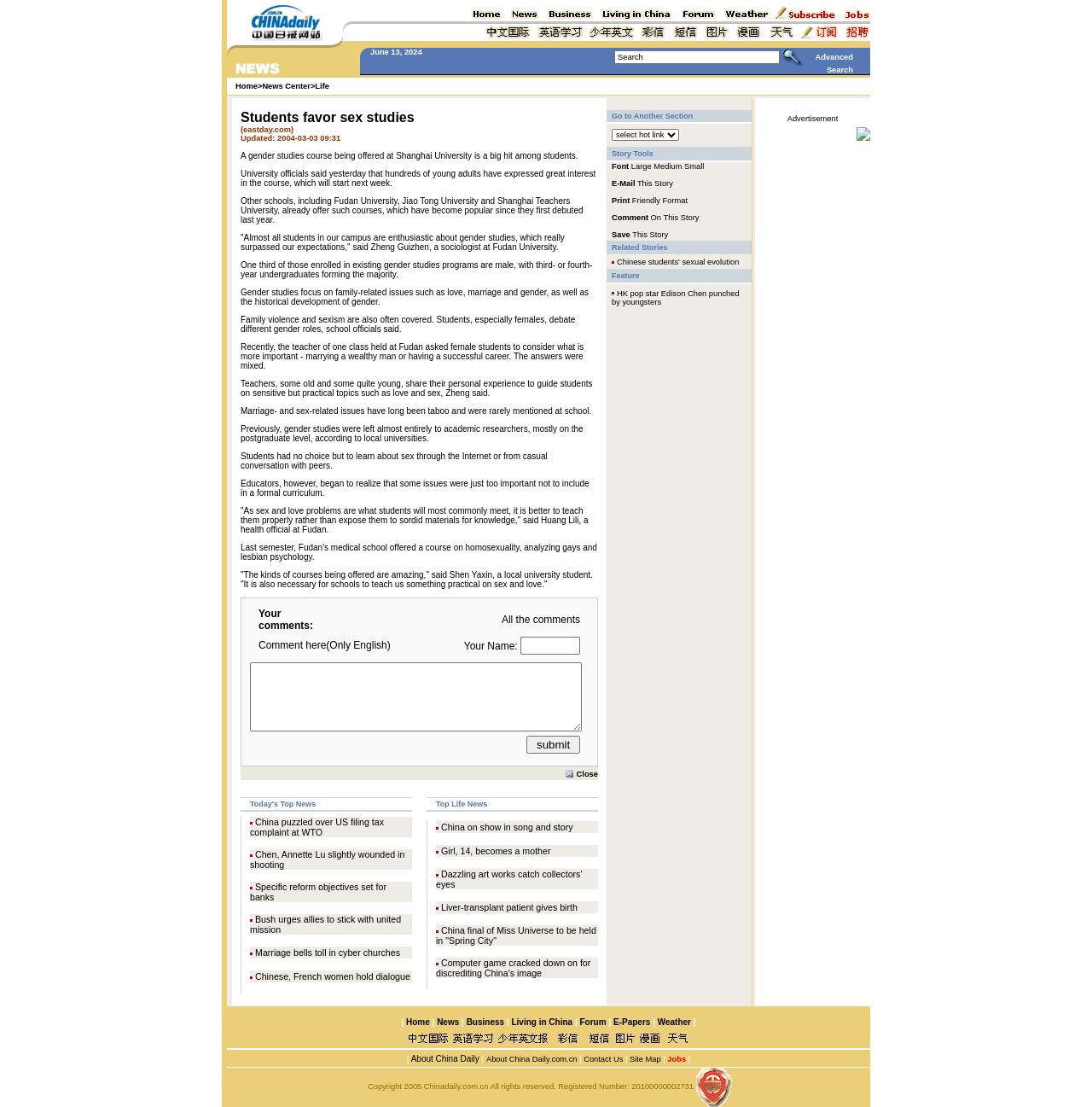Please examine the image and answer the question with a detailed explanation:
What is the purpose of the gender studies course?

The purpose of the gender studies course can be inferred from the article, which mentions that the course covers topics such as love, marriage, and gender, as well as family violence and sexism.